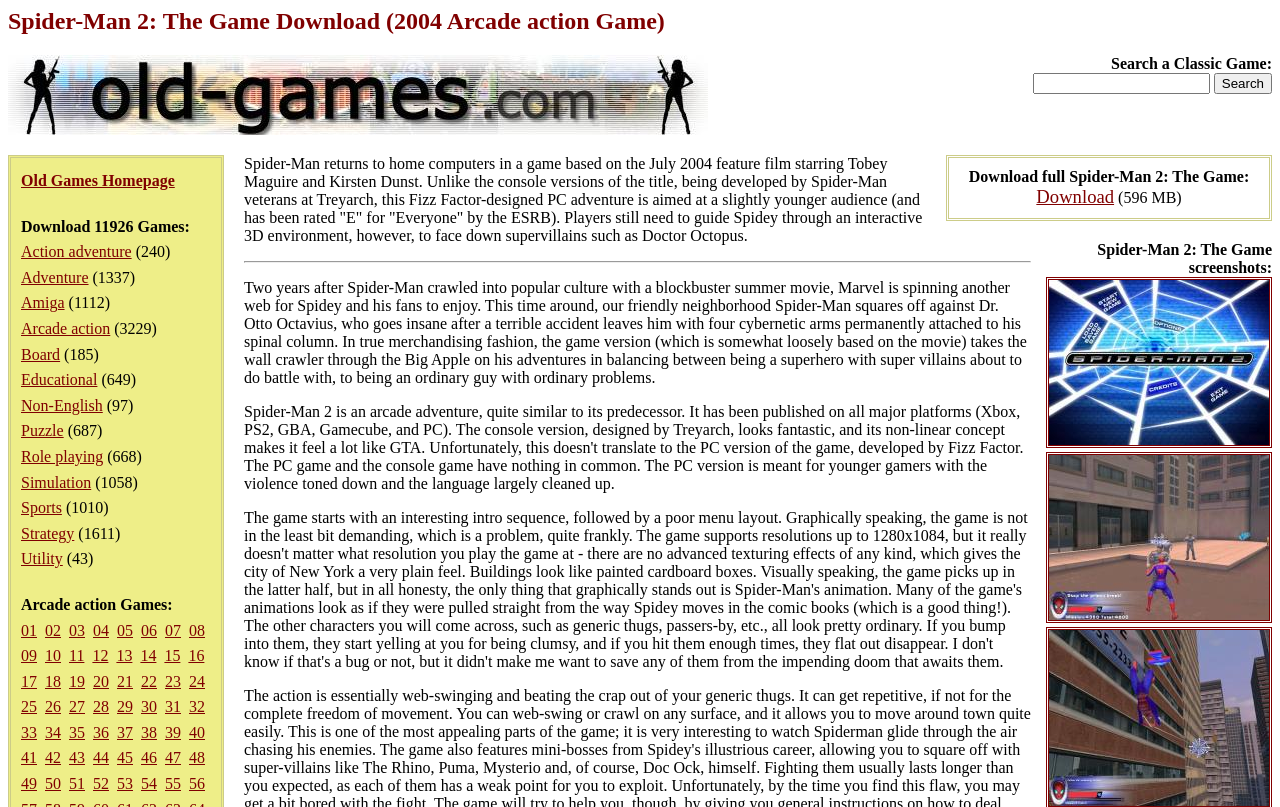Based on the image, provide a detailed response to the question:
What is the total number of games available for download?

The webpage has a text 'Download 11926 Games:' which suggests that there are a total of 11926 games available for download on the website.